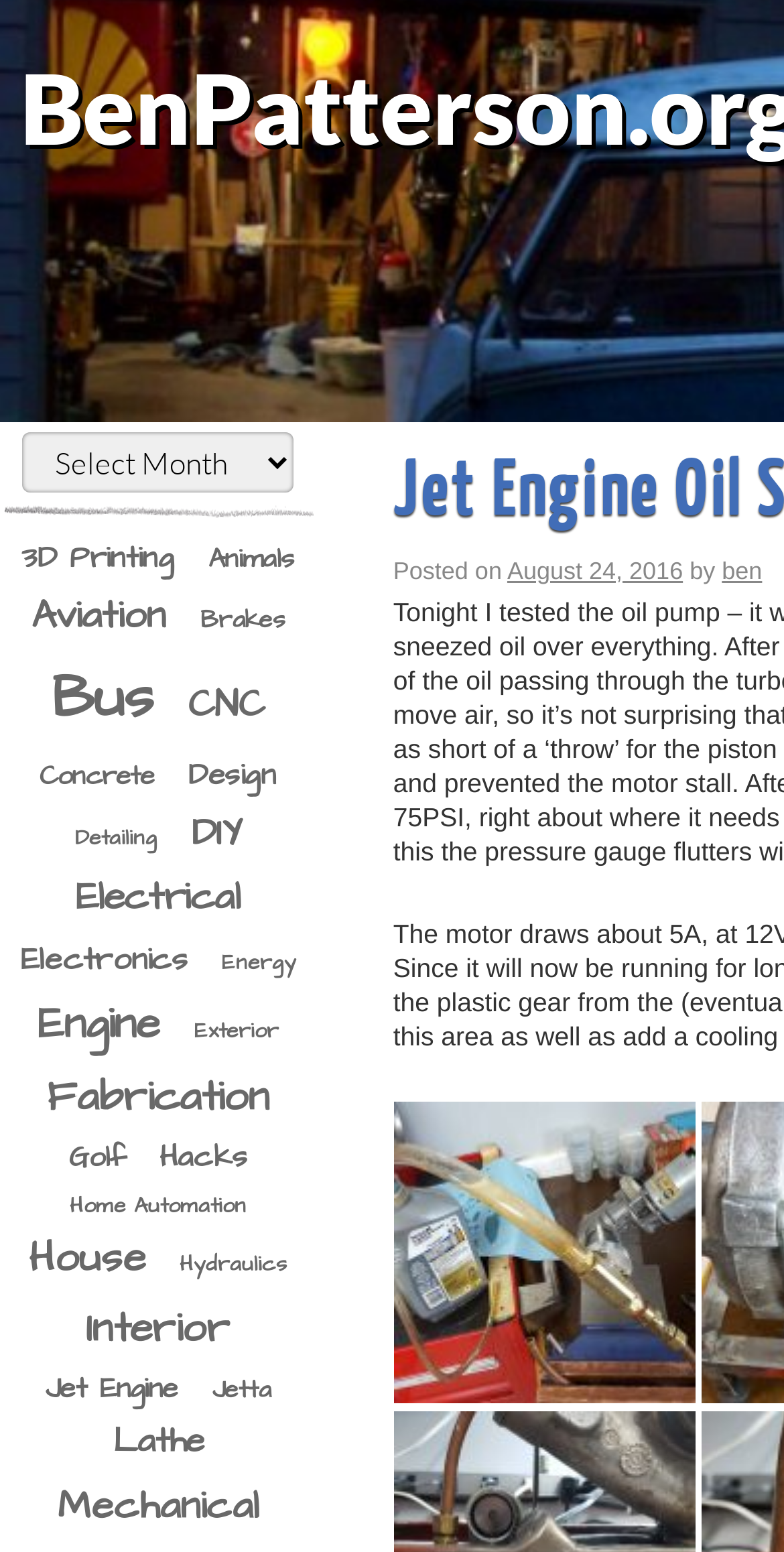Determine the title of the webpage and give its text content.

Jet Engine Oil System – Test Run